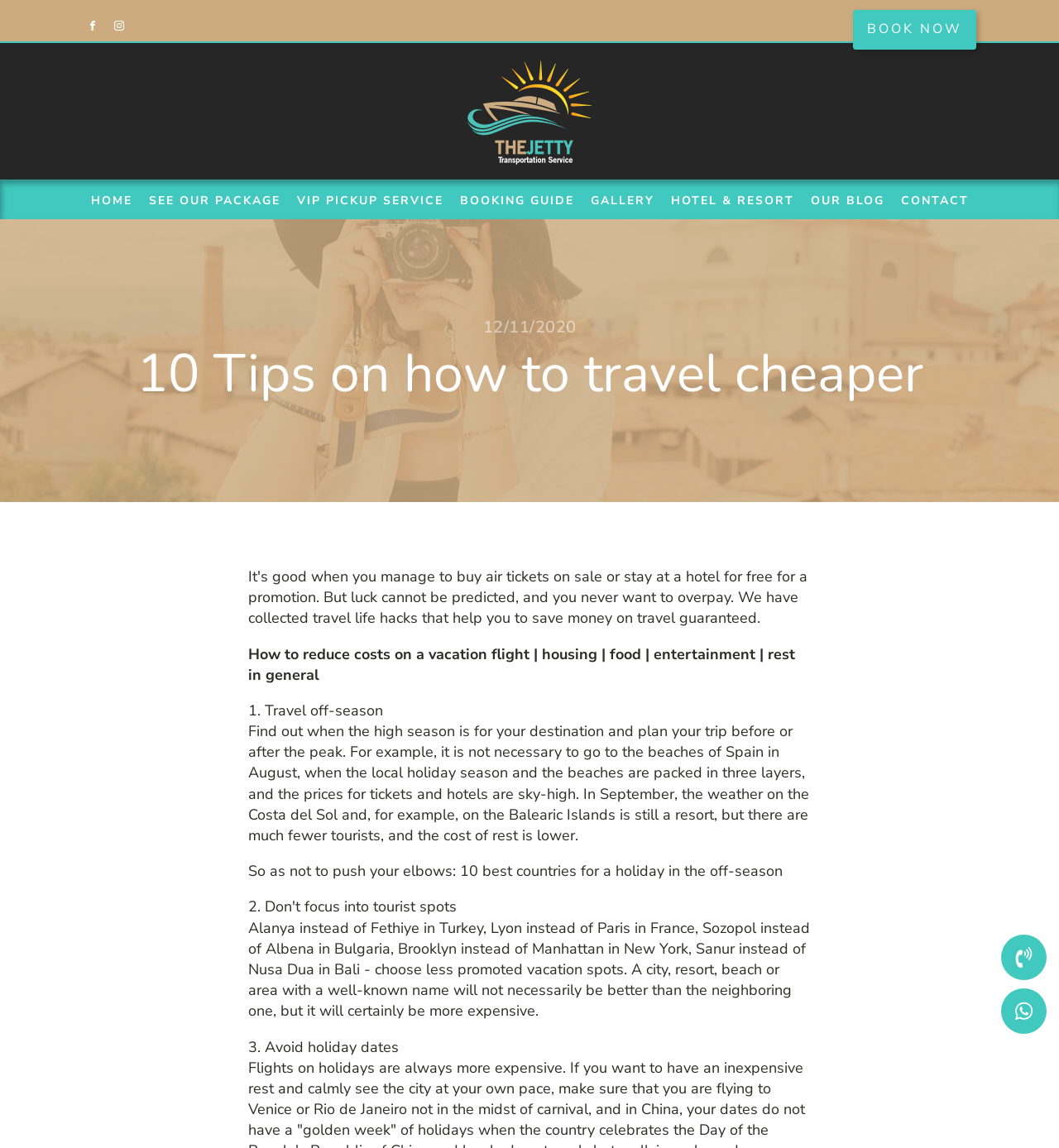Locate the coordinates of the bounding box for the clickable region that fulfills this instruction: "View hotel and resort options".

[0.626, 0.164, 0.758, 0.186]